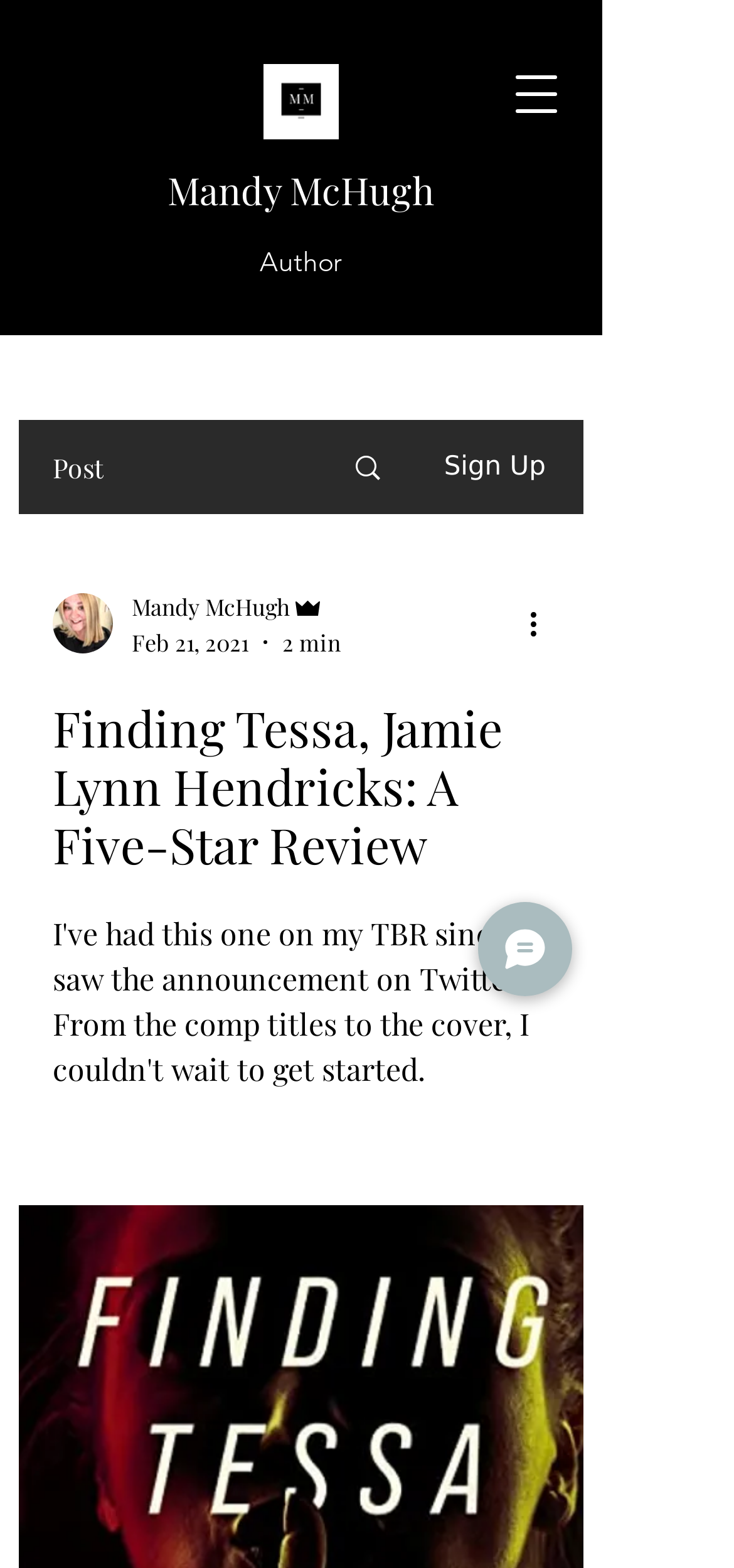Create an elaborate caption for the webpage.

This webpage appears to be a book review blog post. At the top, there is a navigation menu button on the right side, which can be opened to access more options. Below it, there is a small image, likely a profile picture, on the left side, accompanied by the author's name, "Mandy McHugh", and a label "Author". 

On the right side of the author's name, there is a "Sign Up" button with an image. Below the author's information, there is a section with the writer's picture, the name "Mandy McHugh" again, and the label "Admin". This section also includes the date "Feb 21, 2021" and a duration "2 min". 

The main content of the webpage is a book review, titled "Finding Tessa, Jamie Lynn Hendricks: A Five-Star Review", which takes up most of the page. The review is preceded by a small image, likely the book cover, and includes a brief summary, mentioning a broken window. 

At the bottom of the page, there is a "More actions" button on the right side, accompanied by an image, and a "Chat" button on the right side, also accompanied by an image.